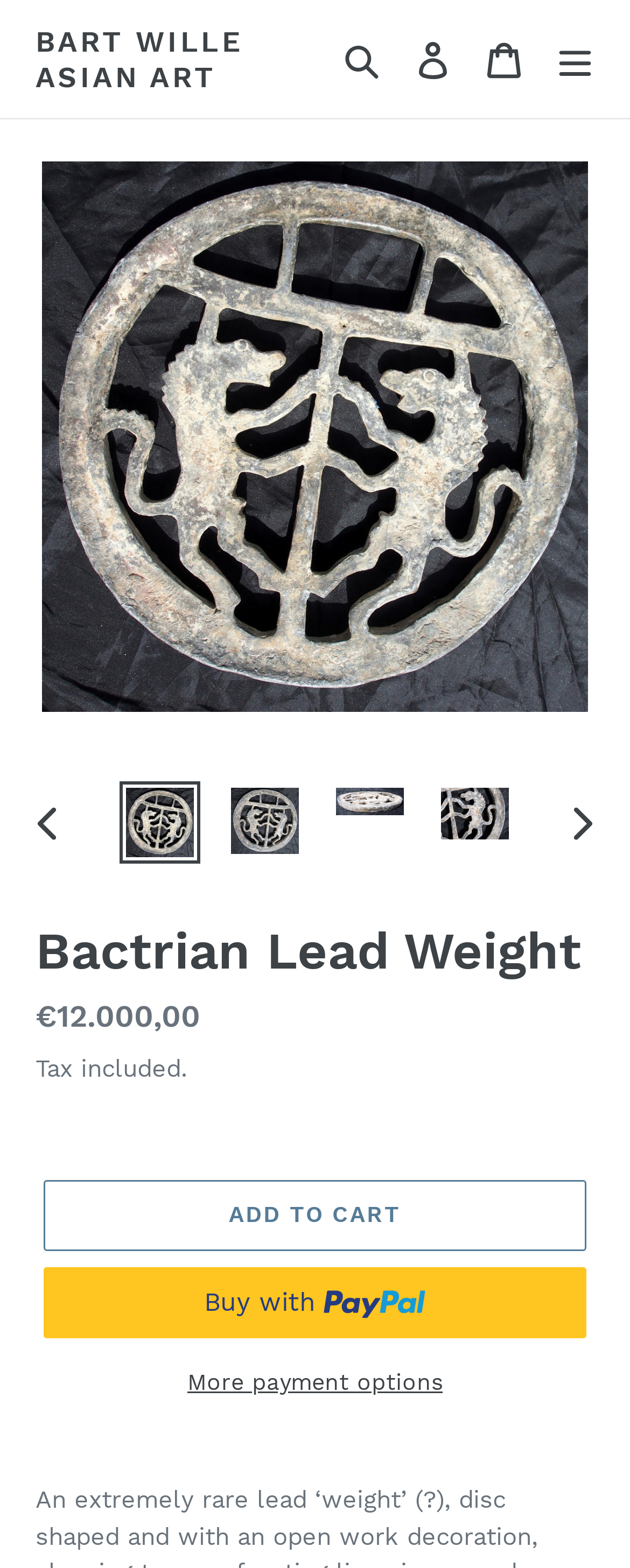Find the bounding box coordinates for the element that must be clicked to complete the instruction: "Click the 'Log in' link". The coordinates should be four float numbers between 0 and 1, indicated as [left, top, right, bottom].

[0.631, 0.015, 0.744, 0.061]